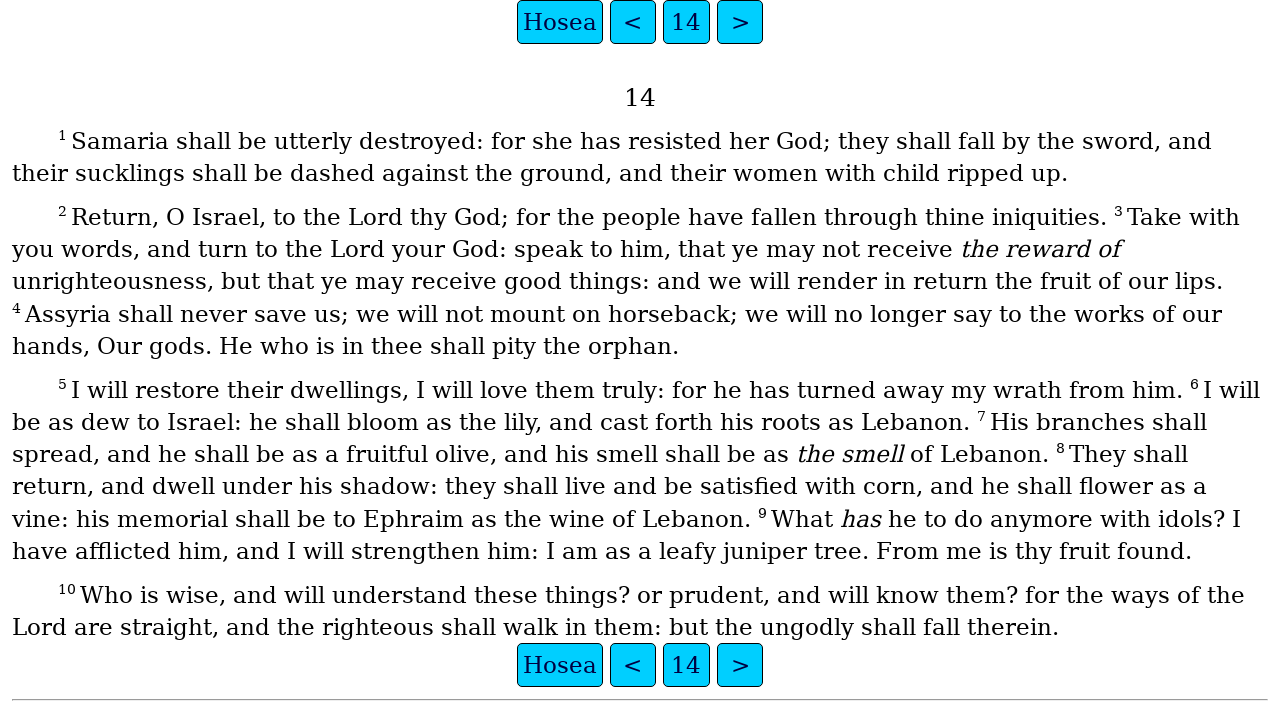Please identify the bounding box coordinates of the region to click in order to complete the given instruction: "go to Hosea". The coordinates should be four float numbers between 0 and 1, i.e., [left, top, right, bottom].

[0.404, 0.916, 0.471, 0.979]